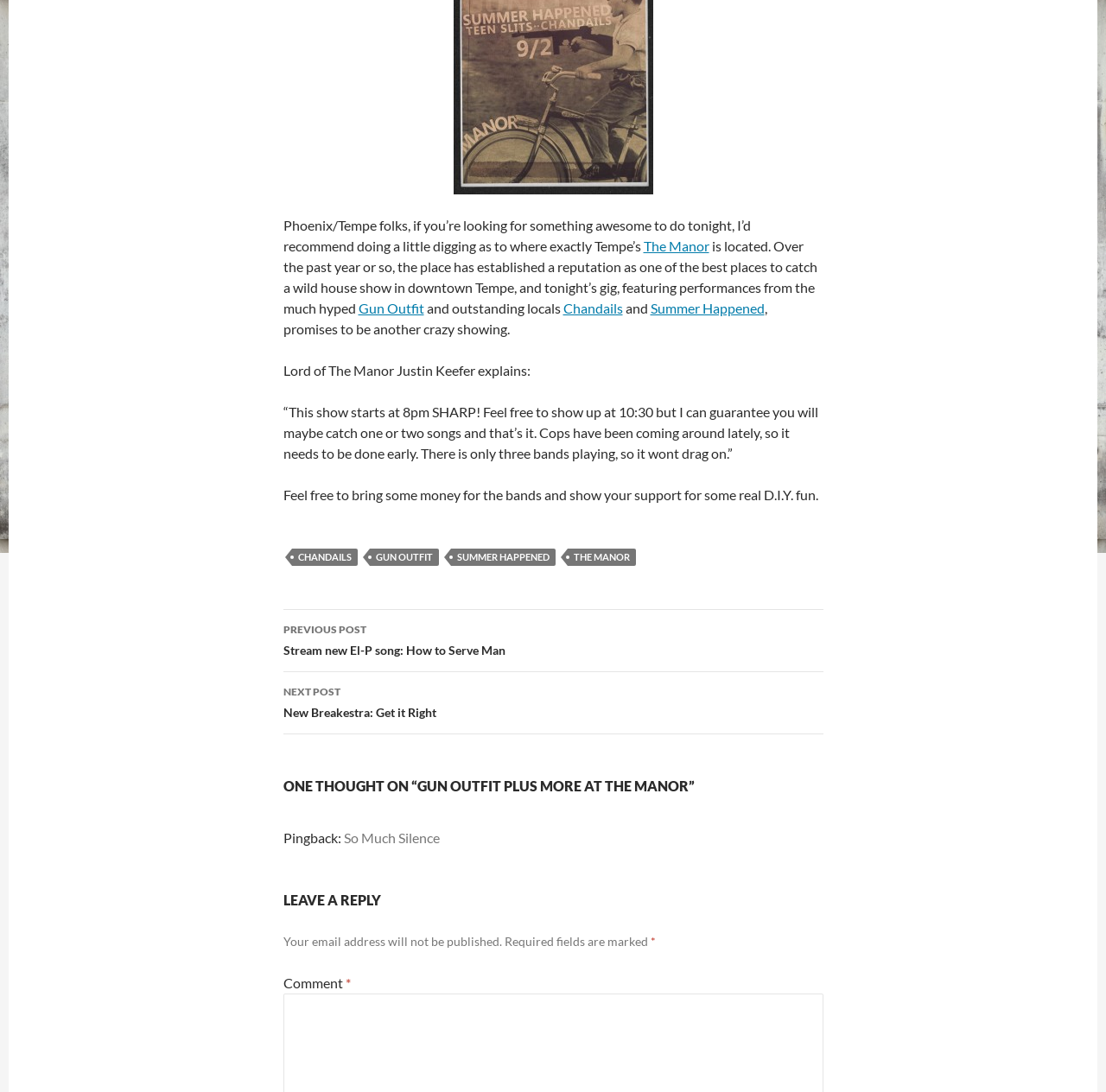Given the following UI element description: "So Much Silence", find the bounding box coordinates in the webpage screenshot.

[0.311, 0.759, 0.397, 0.775]